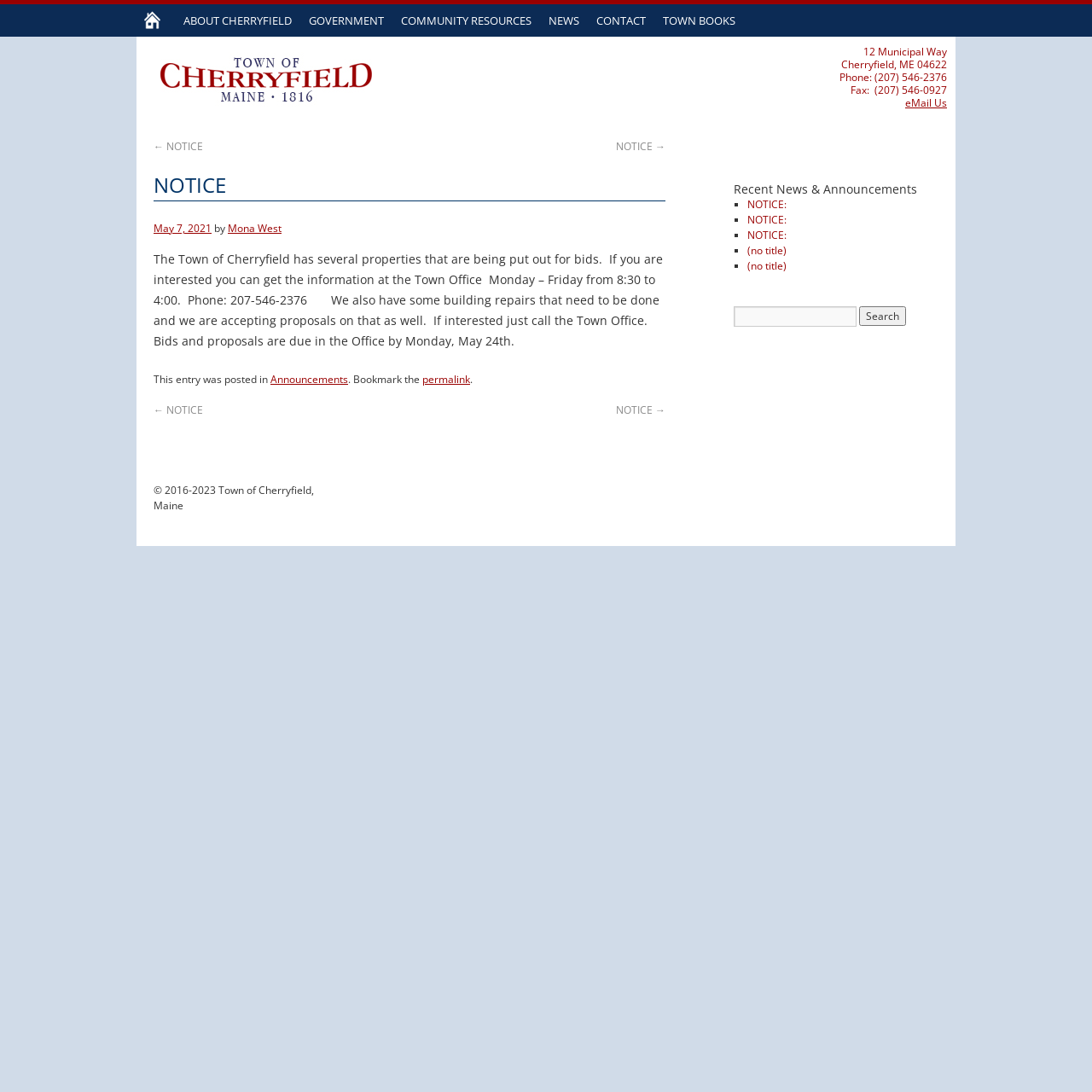What is the category of the latest news article?
Respond with a short answer, either a single word or a phrase, based on the image.

Announcements